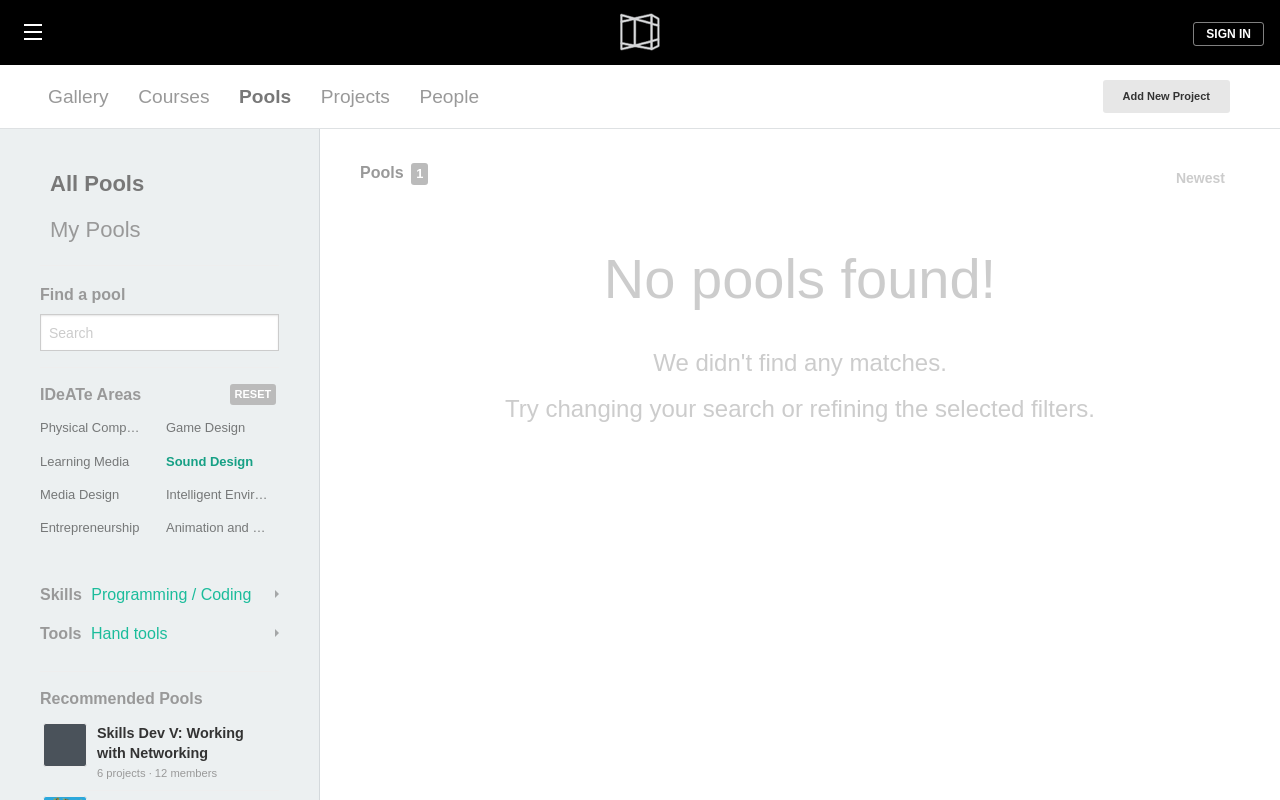Please provide a comprehensive answer to the question based on the screenshot: What type of projects are listed under 'Recommended Pools'?

The 'Recommended Pools' section lists projects related to skills development, specifically 'Skills Dev V: Working with Networking', which suggests that the platform recommends projects based on users' skills and interests.